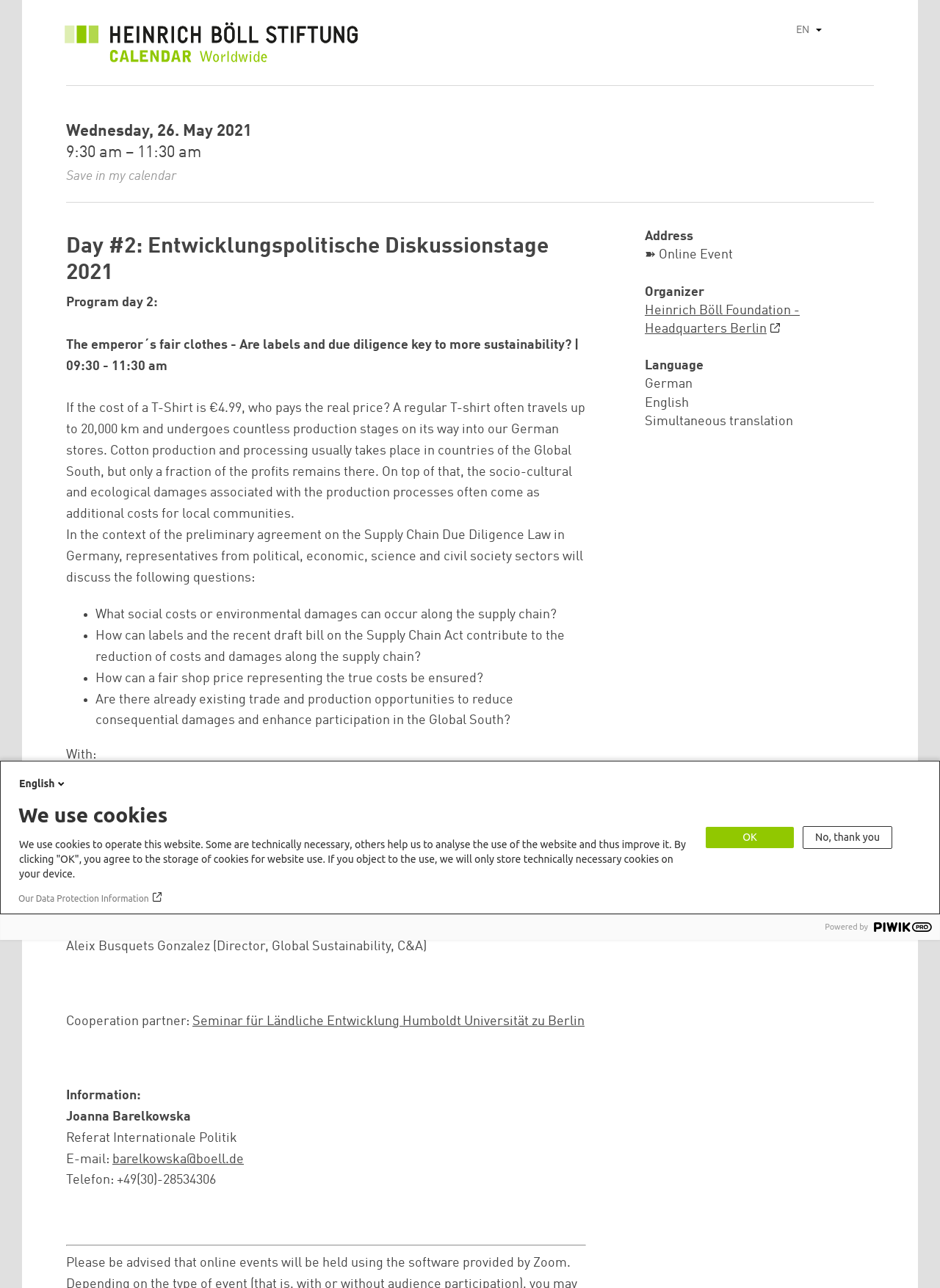Please provide a detailed answer to the question below based on the screenshot: 
Who is one of the speakers in the event?

One of the speakers in the event can be found in the static text section, where it is written as 'Anosha Wahidi (Referatsleiterin nachhaltige Lieferketten und Standards, Bundesministerium für Wirtschaftliche Zusammenarbeit und Entwicklung/BMZ)'.